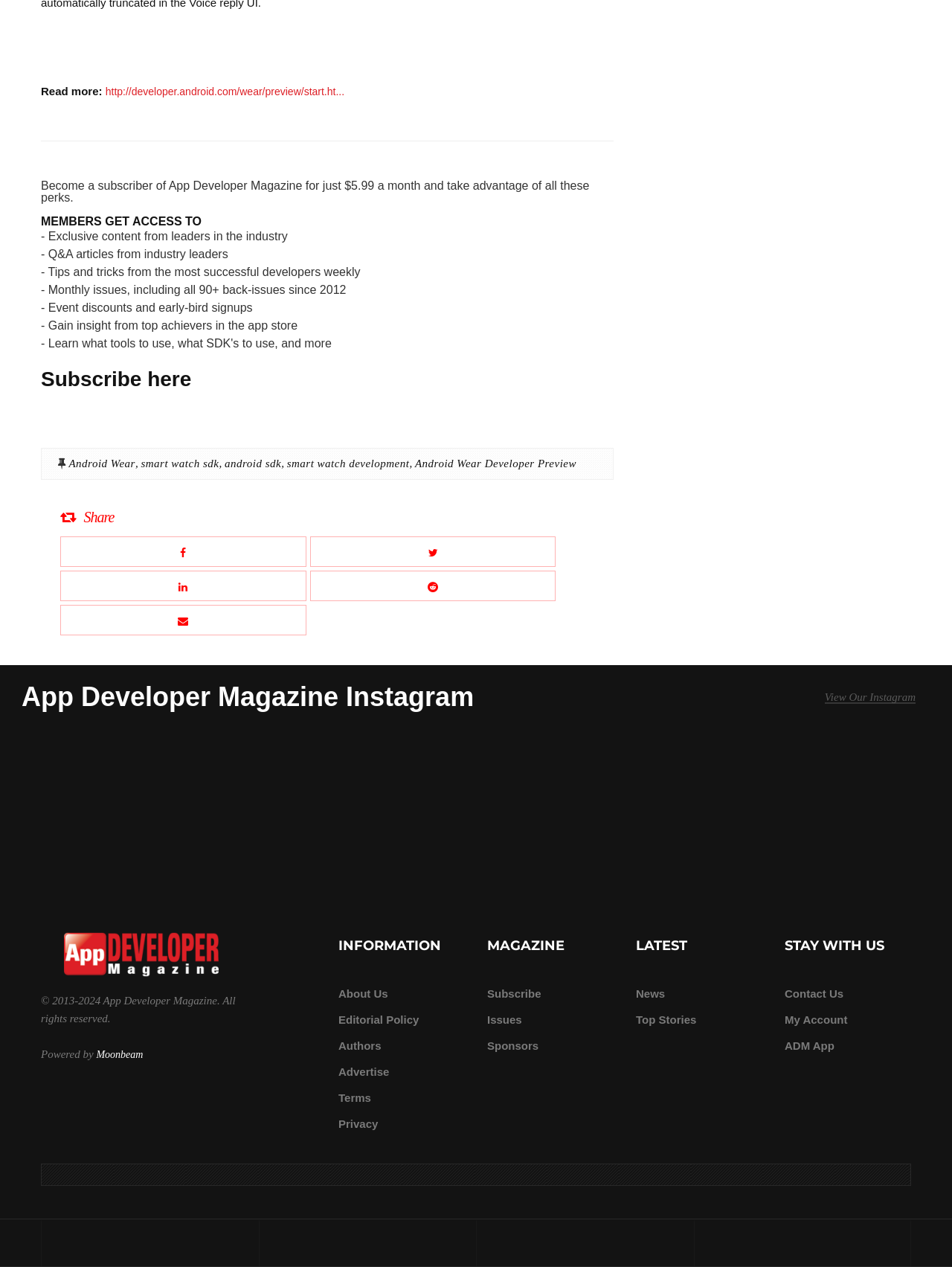Please identify the bounding box coordinates of the area that needs to be clicked to follow this instruction: "Read more about Android Wear".

[0.111, 0.068, 0.362, 0.077]